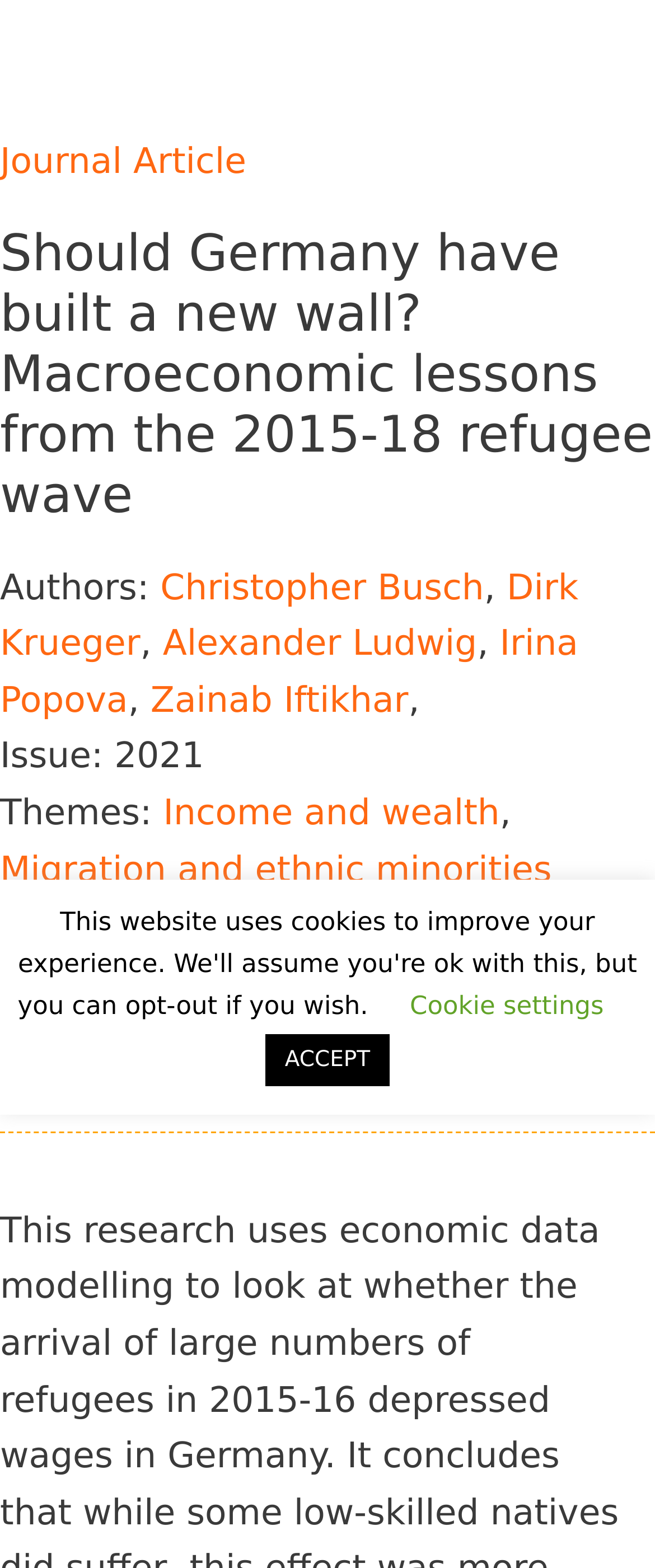Determine the bounding box coordinates of the UI element that matches the following description: "Migration and ethnic minorities". The coordinates should be four float numbers between 0 and 1 in the format [left, top, right, bottom].

[0.0, 0.541, 0.842, 0.567]